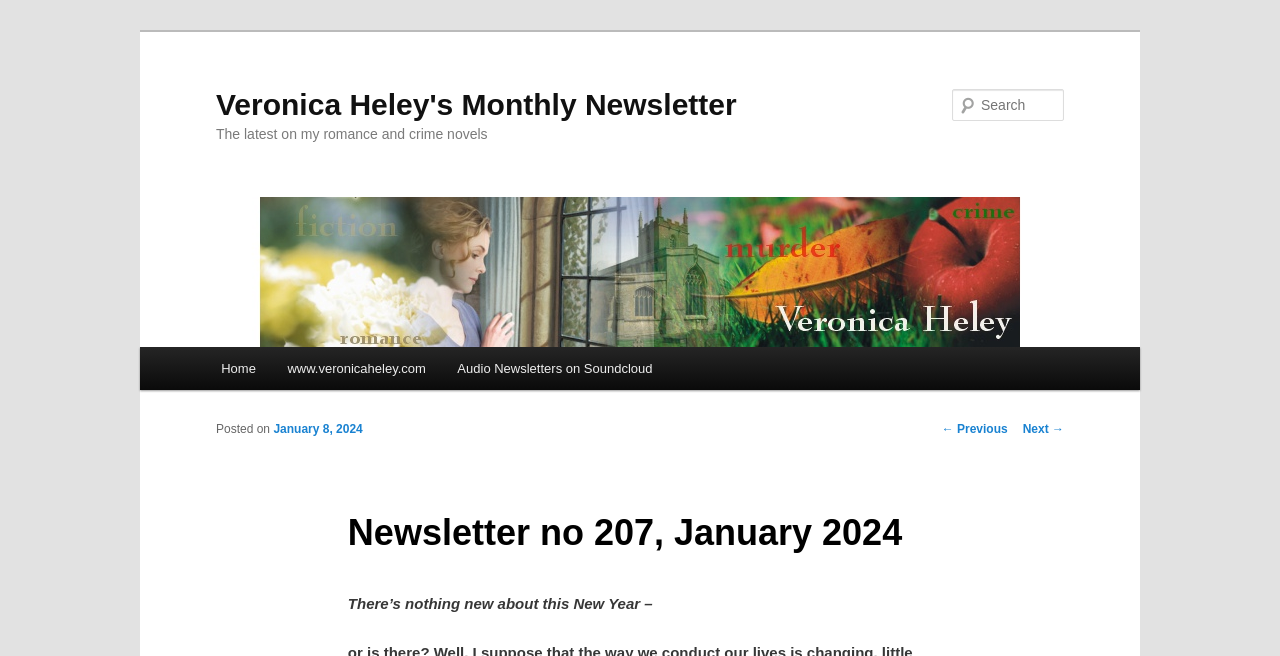Please give a one-word or short phrase response to the following question: 
What is the name of the newsletter?

Veronica Heley's Monthly Newsletter